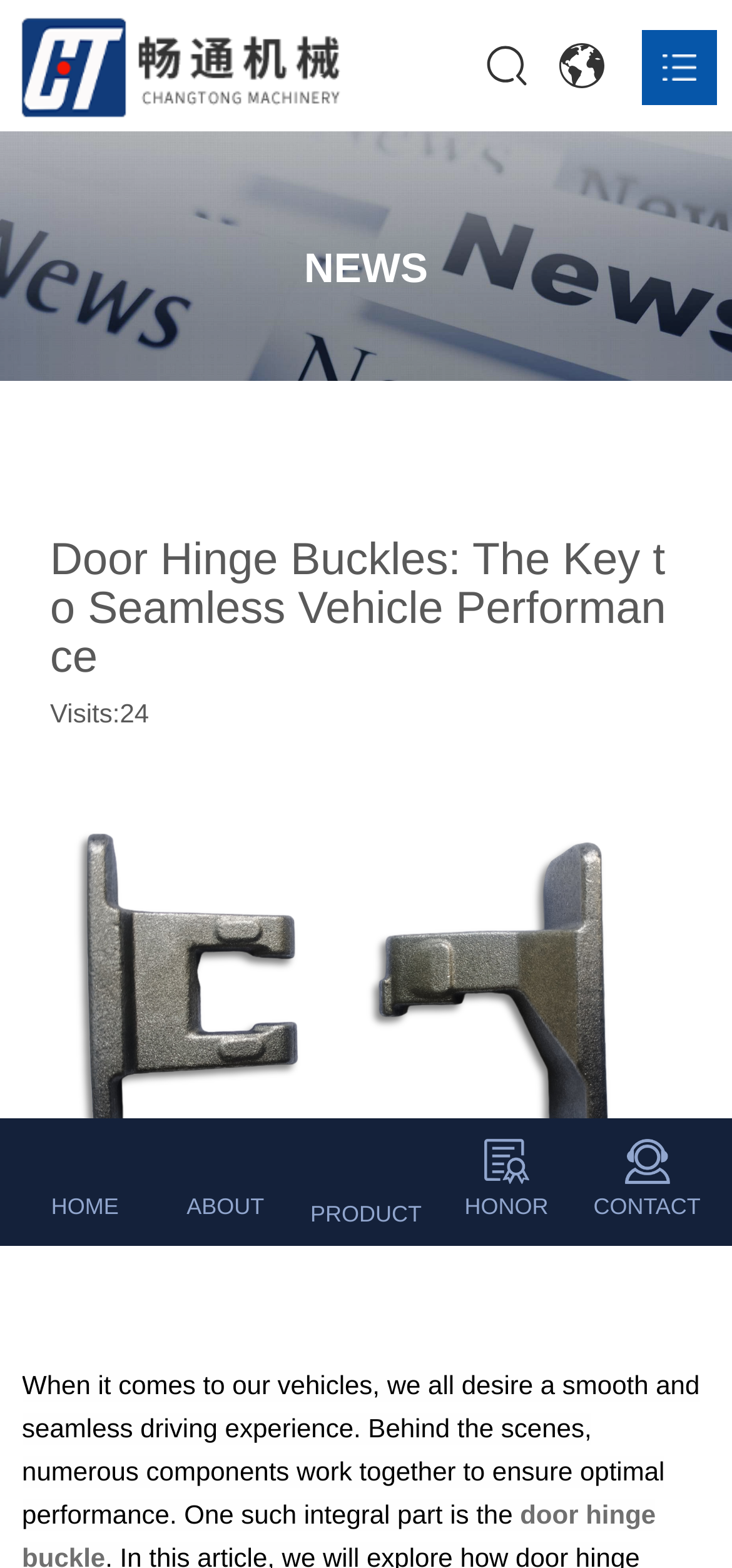Please determine the bounding box coordinates of the area that needs to be clicked to complete this task: 'Visit Facebook page'. The coordinates must be four float numbers between 0 and 1, formatted as [left, top, right, bottom].

None